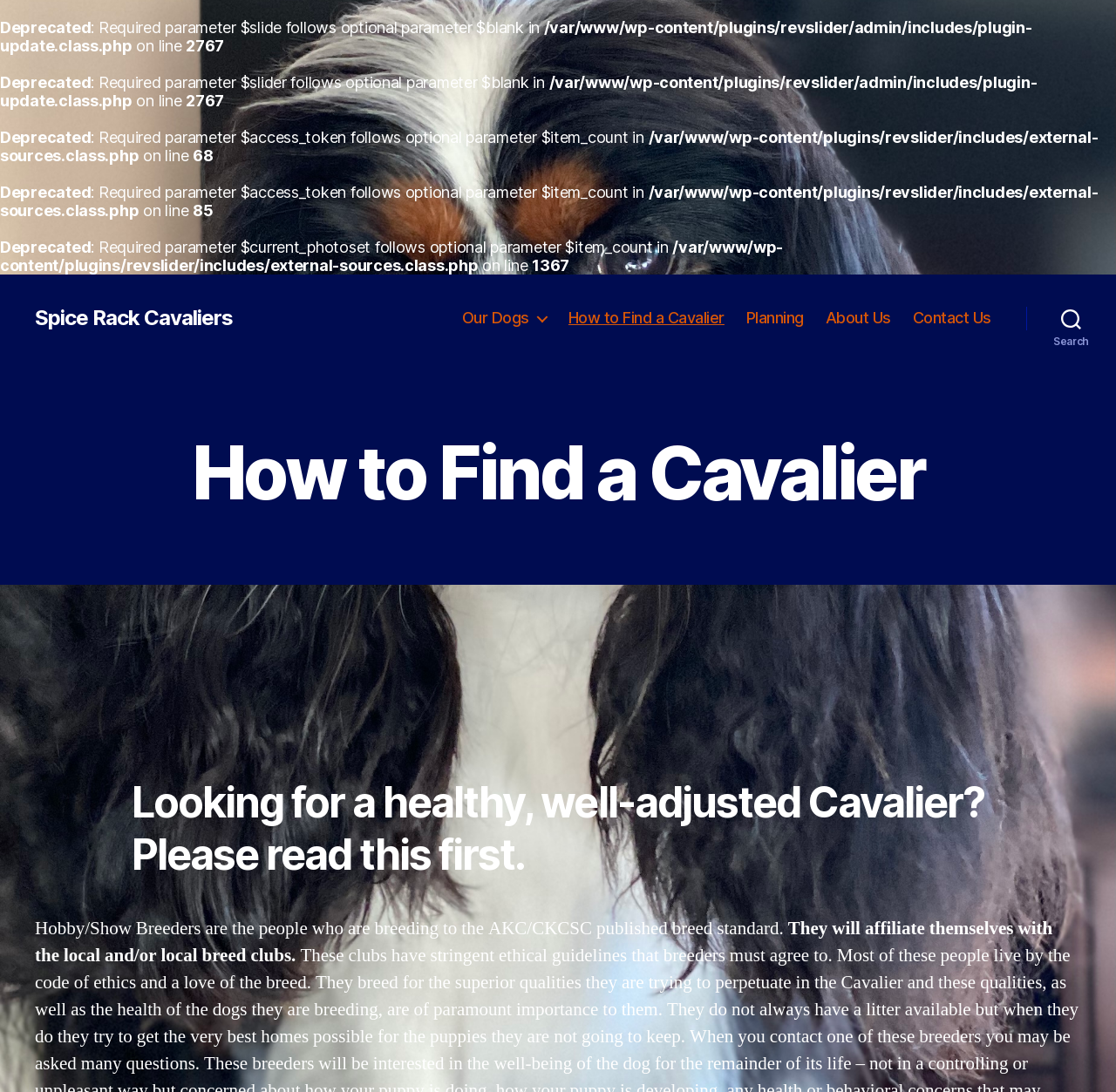Identify and provide the bounding box for the element described by: "Spice Rack Cavaliers".

[0.031, 0.282, 0.209, 0.301]